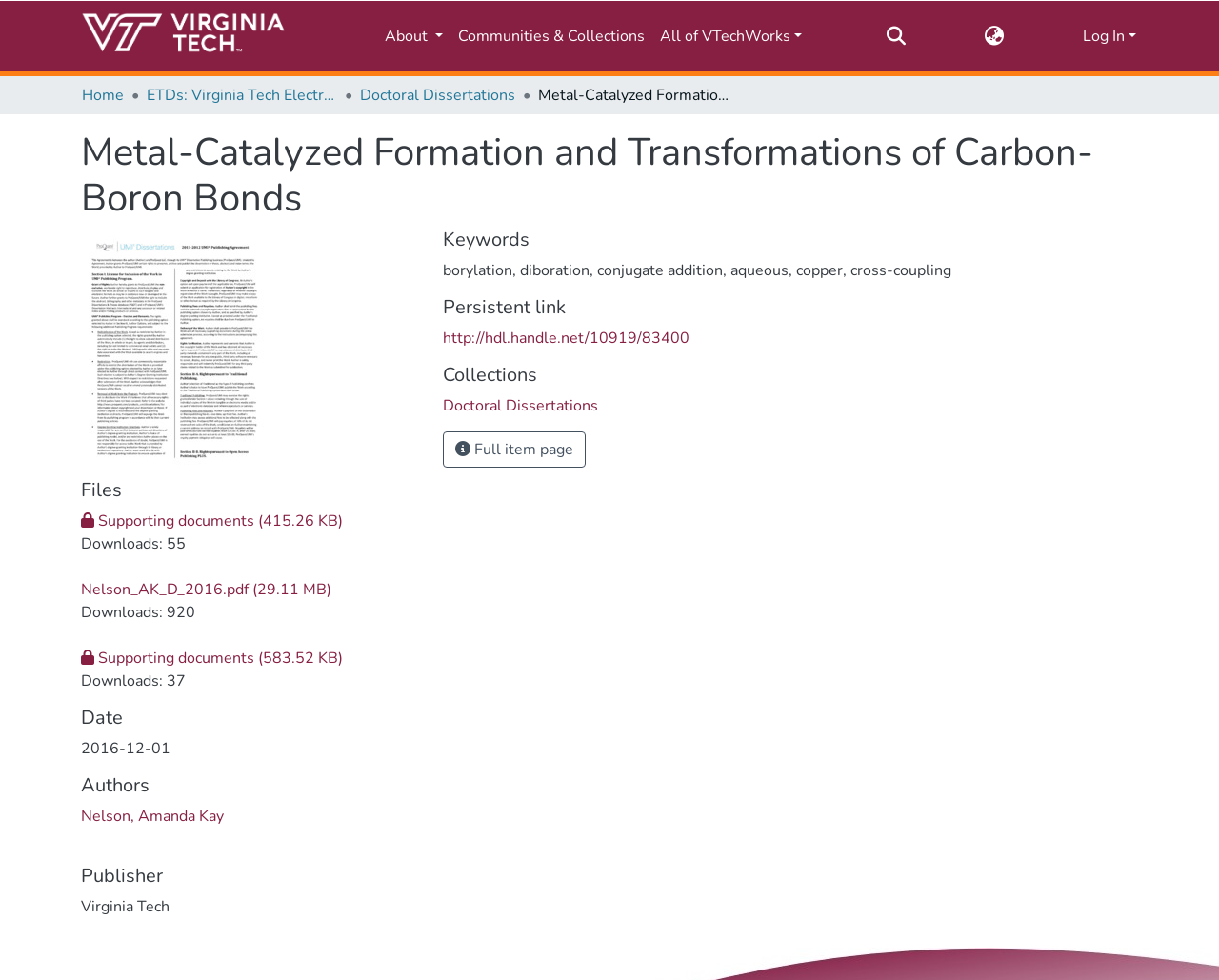Locate the bounding box coordinates of the clickable region necessary to complete the following instruction: "Search for a keyword". Provide the coordinates in the format of four float numbers between 0 and 1, i.e., [left, top, right, bottom].

[0.721, 0.017, 0.745, 0.054]